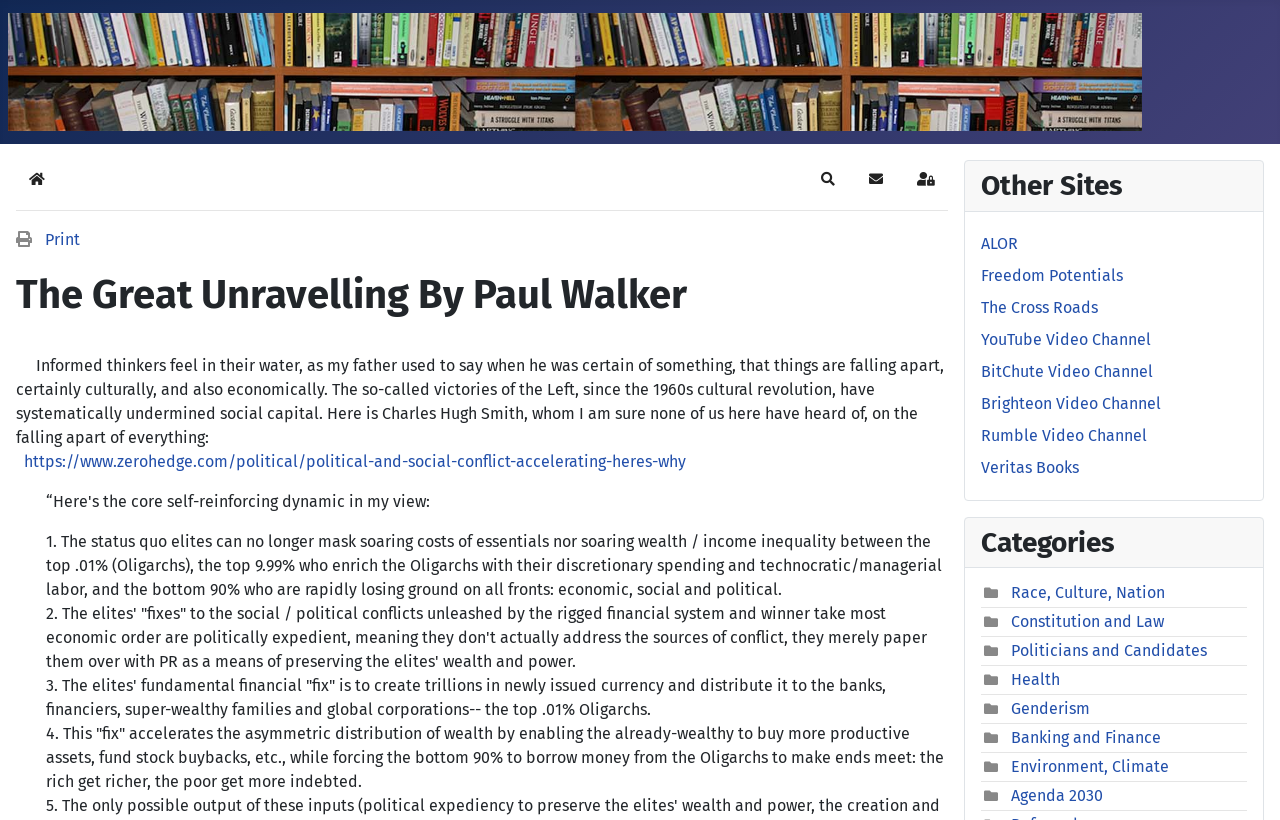Identify the bounding box coordinates of the section to be clicked to complete the task described by the following instruction: "Explore the 'Categories' section". The coordinates should be four float numbers between 0 and 1, formatted as [left, top, right, bottom].

[0.754, 0.631, 0.987, 0.693]